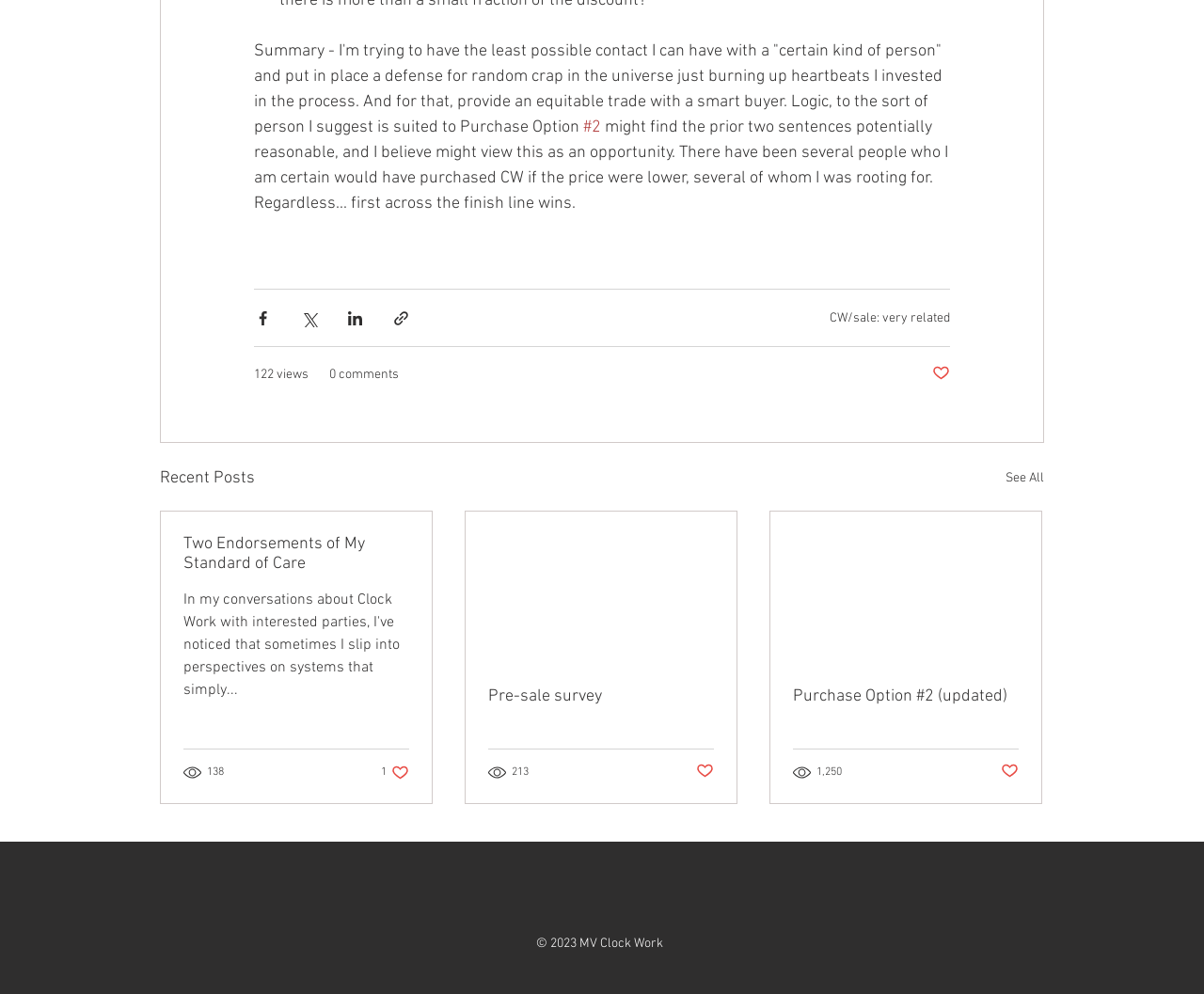Answer the question using only a single word or phrase: 
How many views does the third article have?

1,250 views